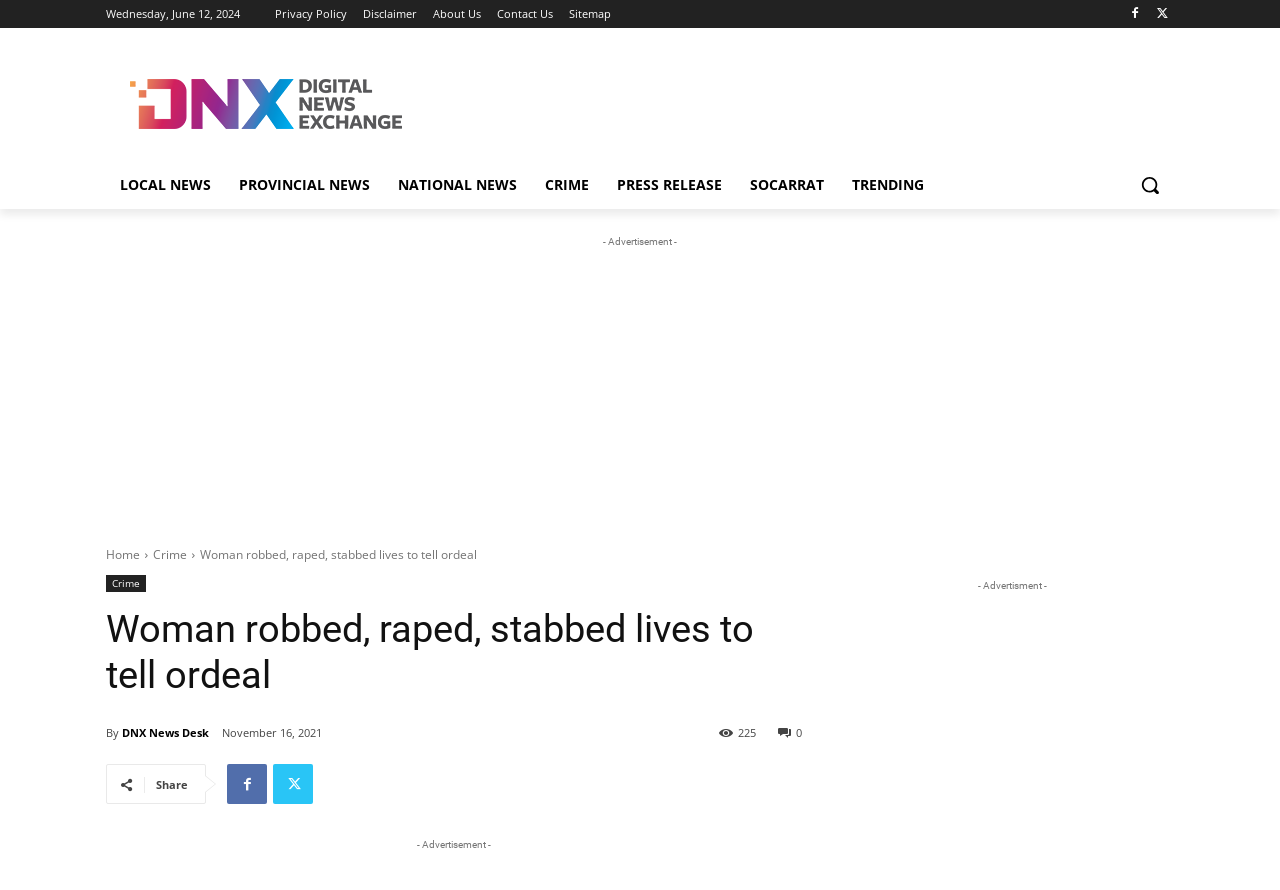Generate a comprehensive description of the webpage content.

The webpage appears to be a news article page, with a focus on a specific story titled "Woman robbed, raped, stabbed lives to tell ordeal". At the top of the page, there is a horizontal navigation bar with links to "Privacy Policy", "Disclaimer", "About Us", "Contact Us", and "Sitemap". Below this, there is a section with two social media links and a search button.

The main content of the page is divided into two columns. The left column contains a list of news categories, including "LOCAL NEWS", "PROVINCIAL NEWS", "NATIONAL NEWS", "CRIME", "PRESS RELEASE", "SOCARRAT", and "TRENDING". Below this, there is a section with a heading that matches the title of the article, followed by a brief summary or introduction.

The right column contains the main article content, which includes the title, a byline with the author's name, and a timestamp indicating when the article was published. There are also social media sharing links and a "Share" button. Throughout the page, there are several advertisements, including a large banner ad at the top and smaller ads scattered throughout the content.

At the bottom of the page, there is a footer section with additional links, including "Home" and "Crime", as well as a copyright notice. There are also several more advertisements, including a large banner ad at the very bottom of the page.